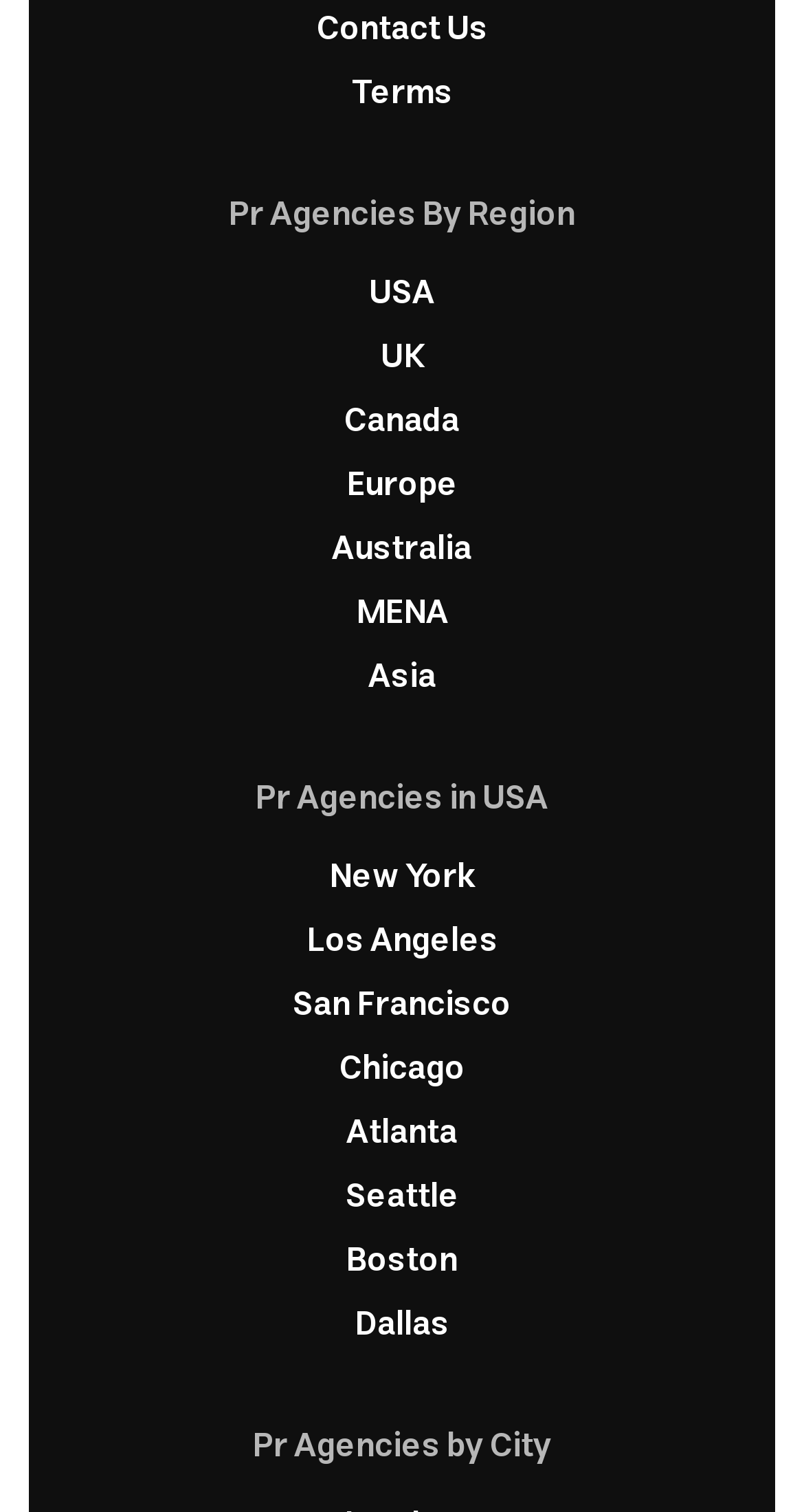Please mark the clickable region by giving the bounding box coordinates needed to complete this instruction: "Explore PR agencies in New York".

[0.126, 0.564, 0.874, 0.596]